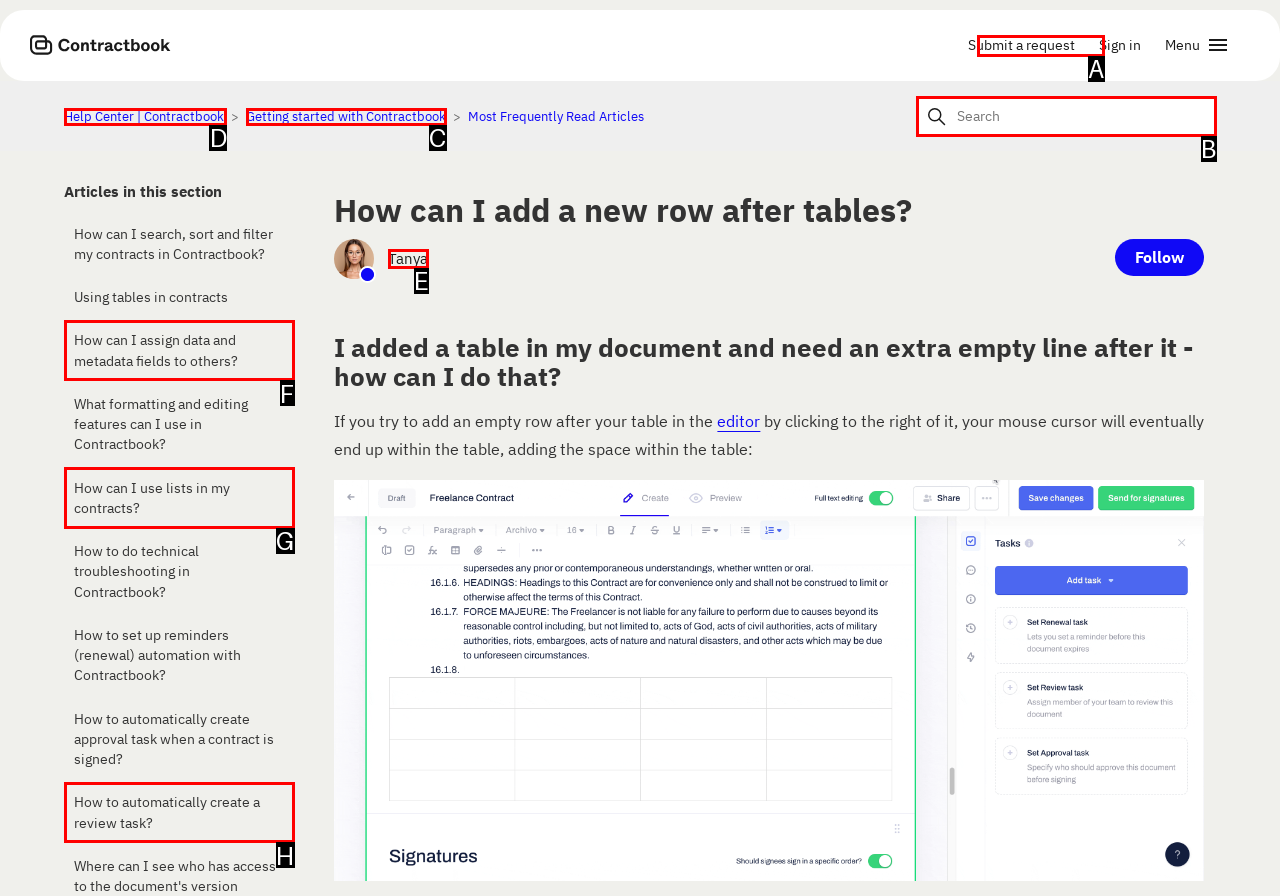Identify the letter of the correct UI element to fulfill the task: Click on the 'Help Center | Contractbook' link from the given options in the screenshot.

D